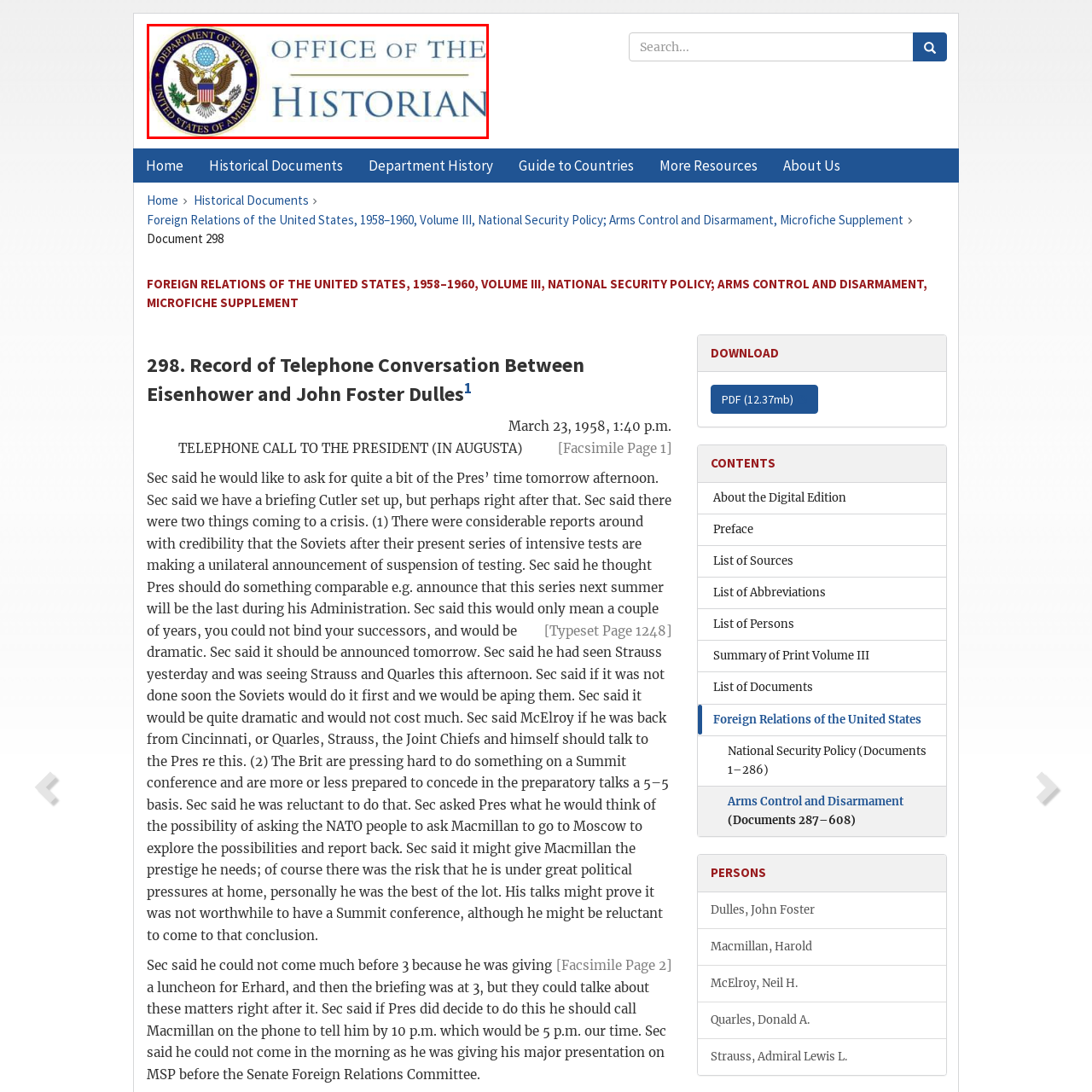Check the picture within the red bounding box and provide a brief answer using one word or phrase: What is the primary function of the Office of the Historian?

Preserving historical records